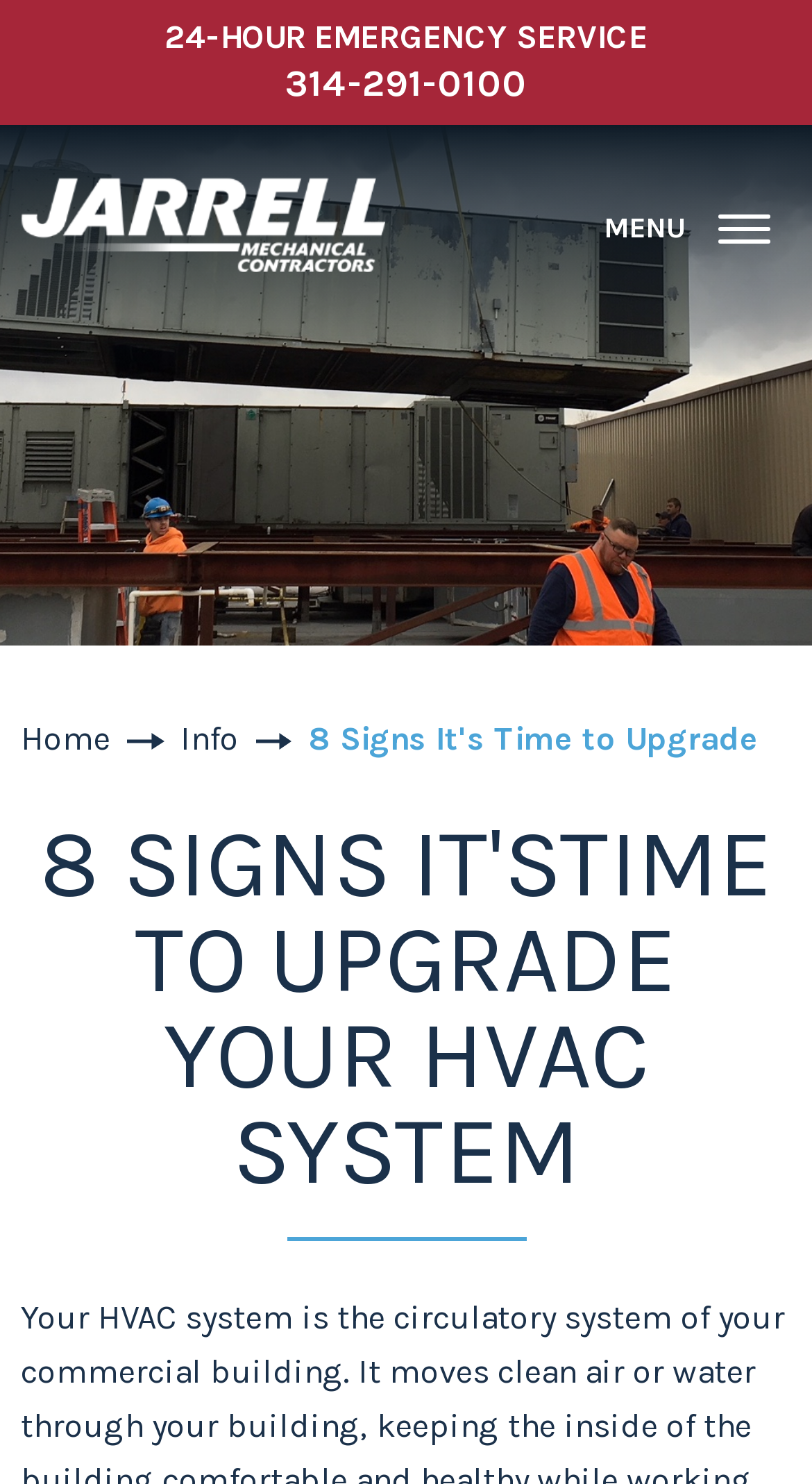Identify the bounding box for the UI element described as: "title="Jarrell Home Page"". The coordinates should be four float numbers between 0 and 1, i.e., [left, top, right, bottom].

[0.0, 0.105, 0.5, 0.204]